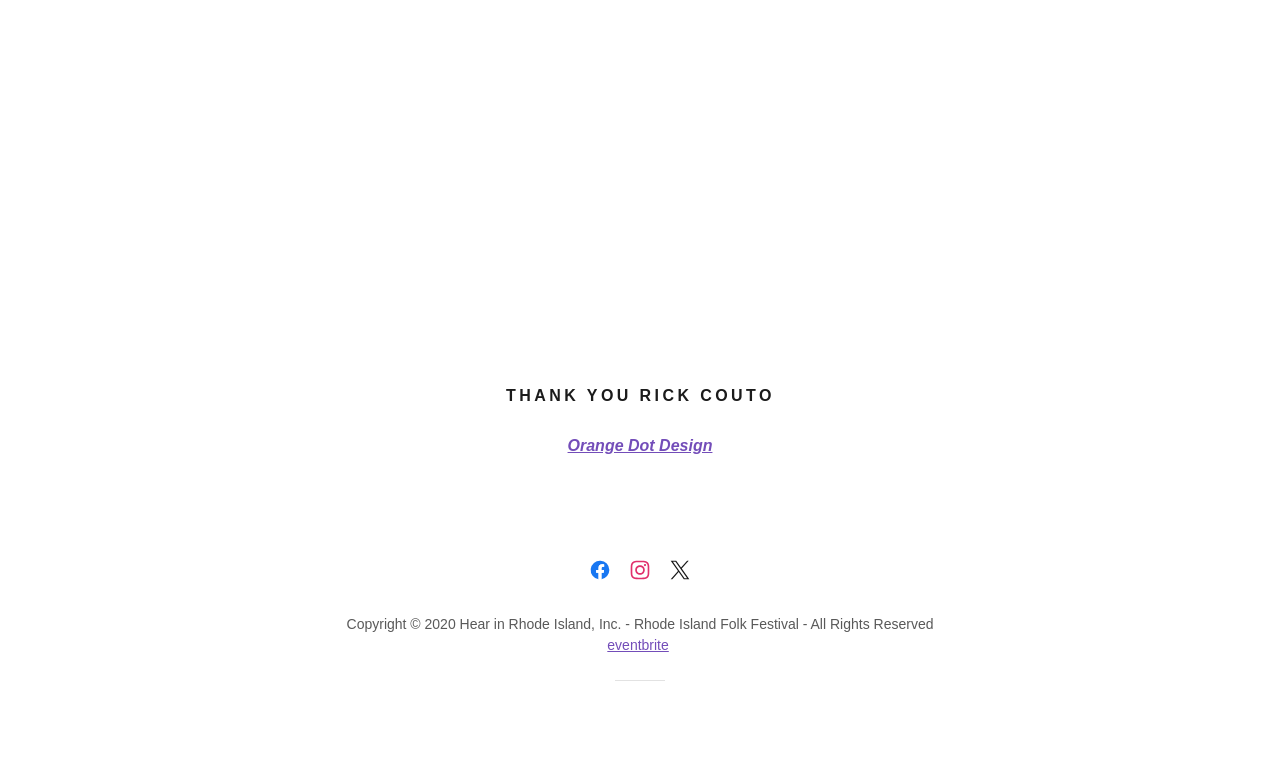Find the bounding box coordinates for the HTML element described in this sentence: "Contact". Provide the coordinates as four float numbers between 0 and 1, in the format [left, top, right, bottom].

None